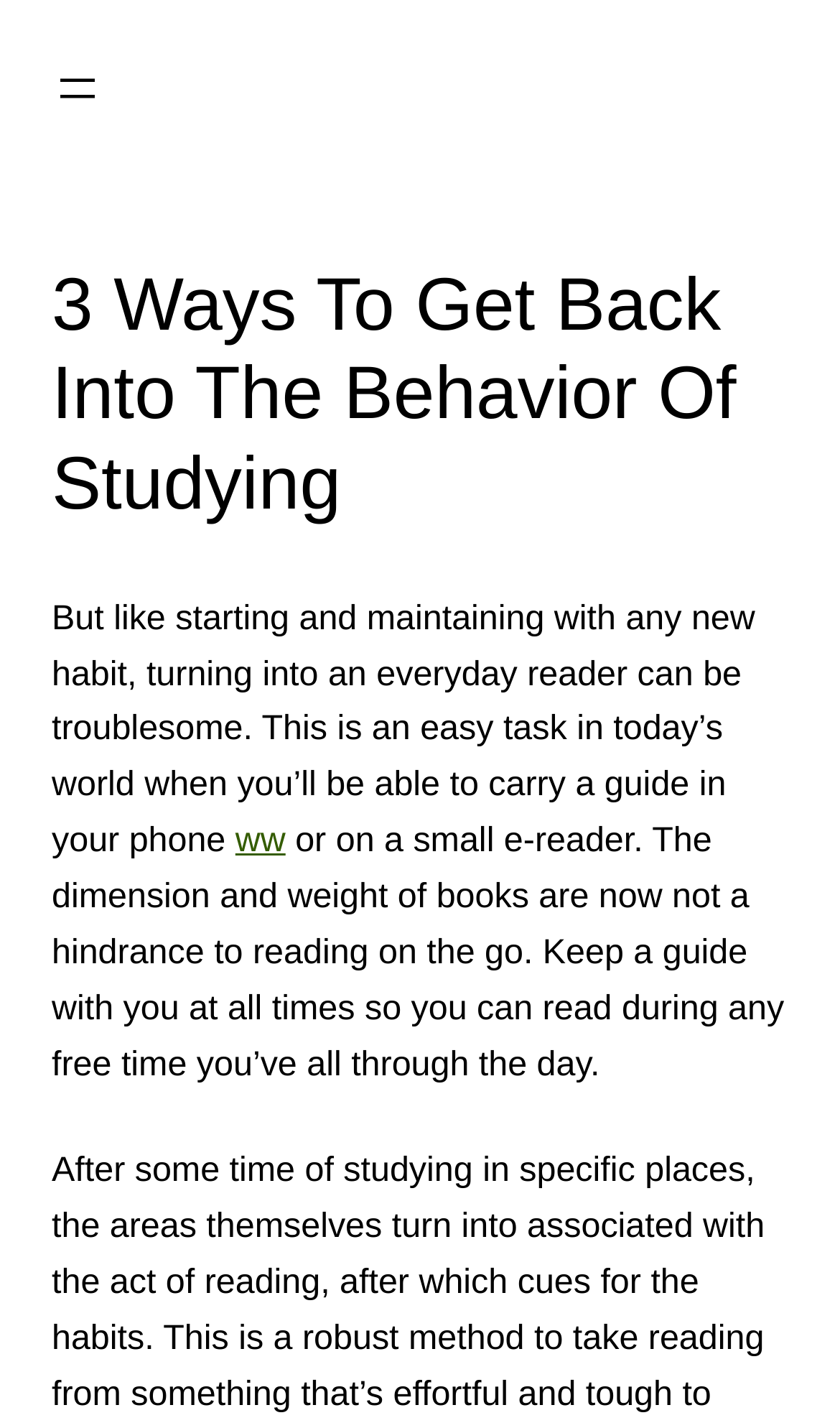Determine the main text heading of the webpage and provide its content.

3 Ways To Get Back Into The Behavior Of Studying